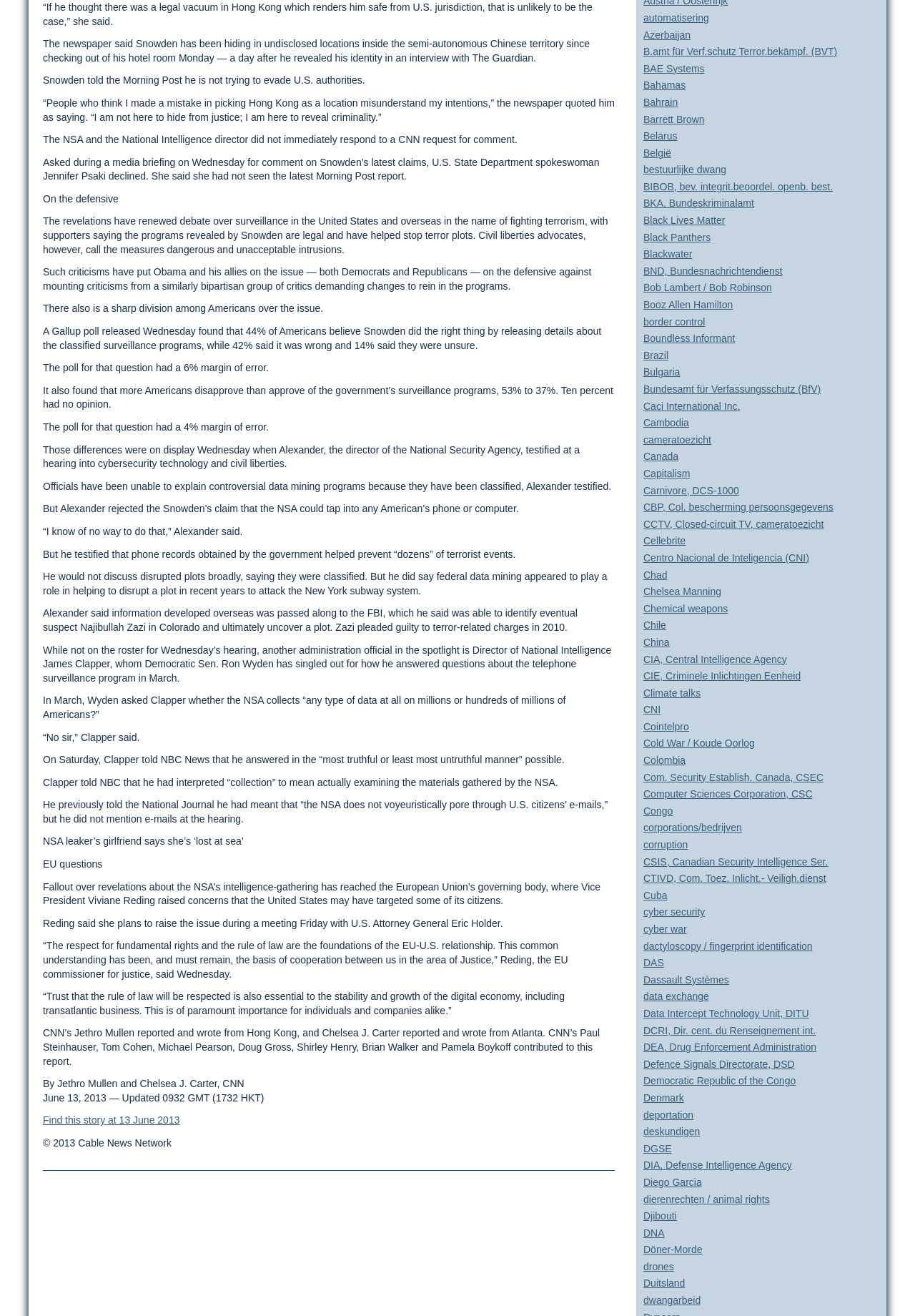Please provide a brief answer to the question using only one word or phrase: 
What is the topic of the webpage?

Intelligence agencies